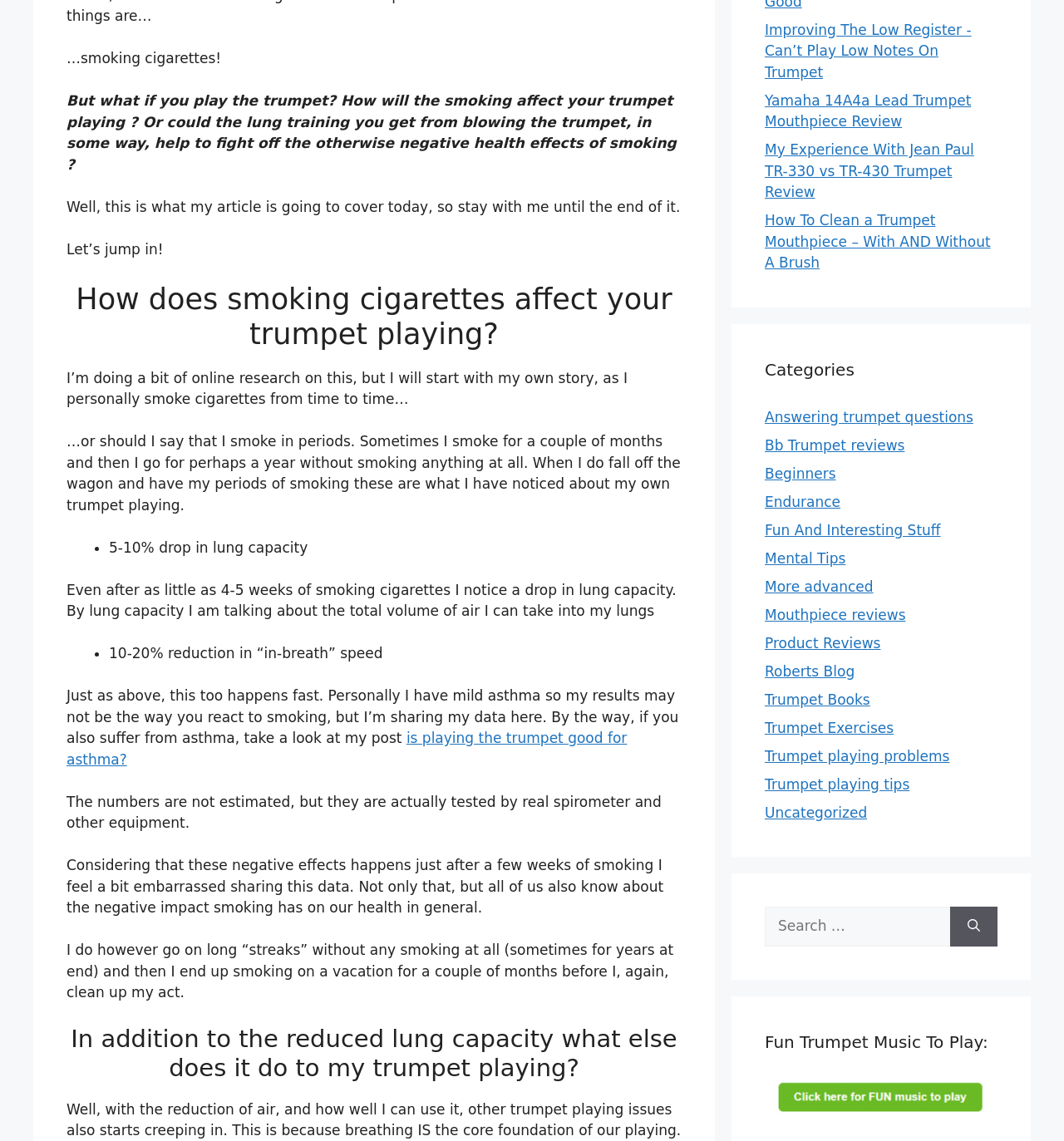Please find the bounding box coordinates of the section that needs to be clicked to achieve this instruction: "Read about the 60 Best Anime Songs Of All Time".

None